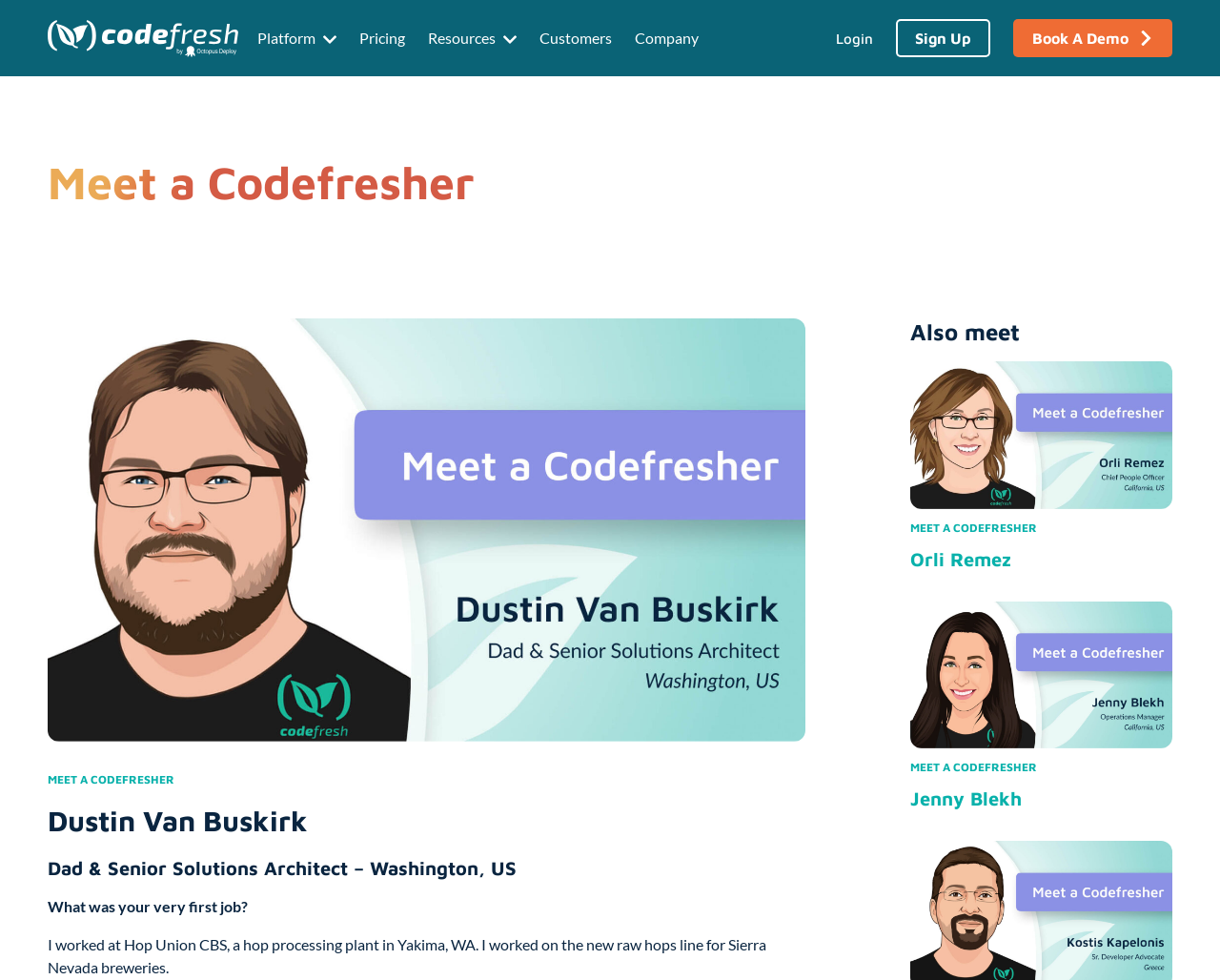Indicate the bounding box coordinates of the element that must be clicked to execute the instruction: "Meet Orli Remez". The coordinates should be given as four float numbers between 0 and 1, i.e., [left, top, right, bottom].

[0.746, 0.369, 0.961, 0.582]